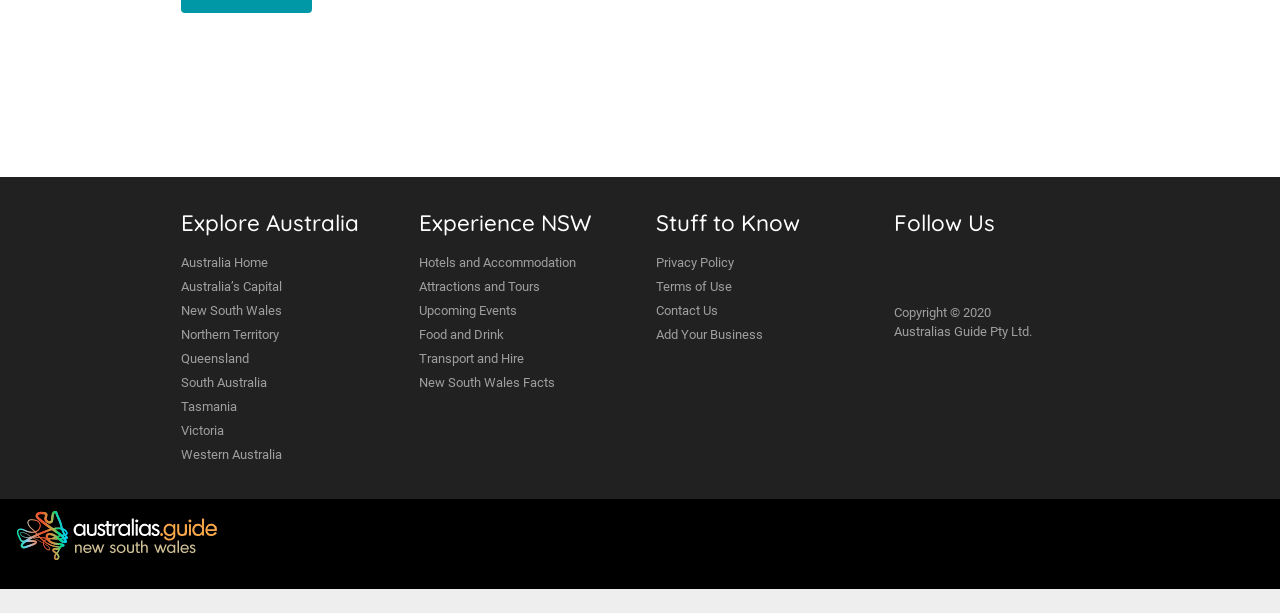Please identify the bounding box coordinates of the element I should click to complete this instruction: 'Visit New South Wales'. The coordinates should be given as four float numbers between 0 and 1, like this: [left, top, right, bottom].

[0.141, 0.487, 0.302, 0.526]